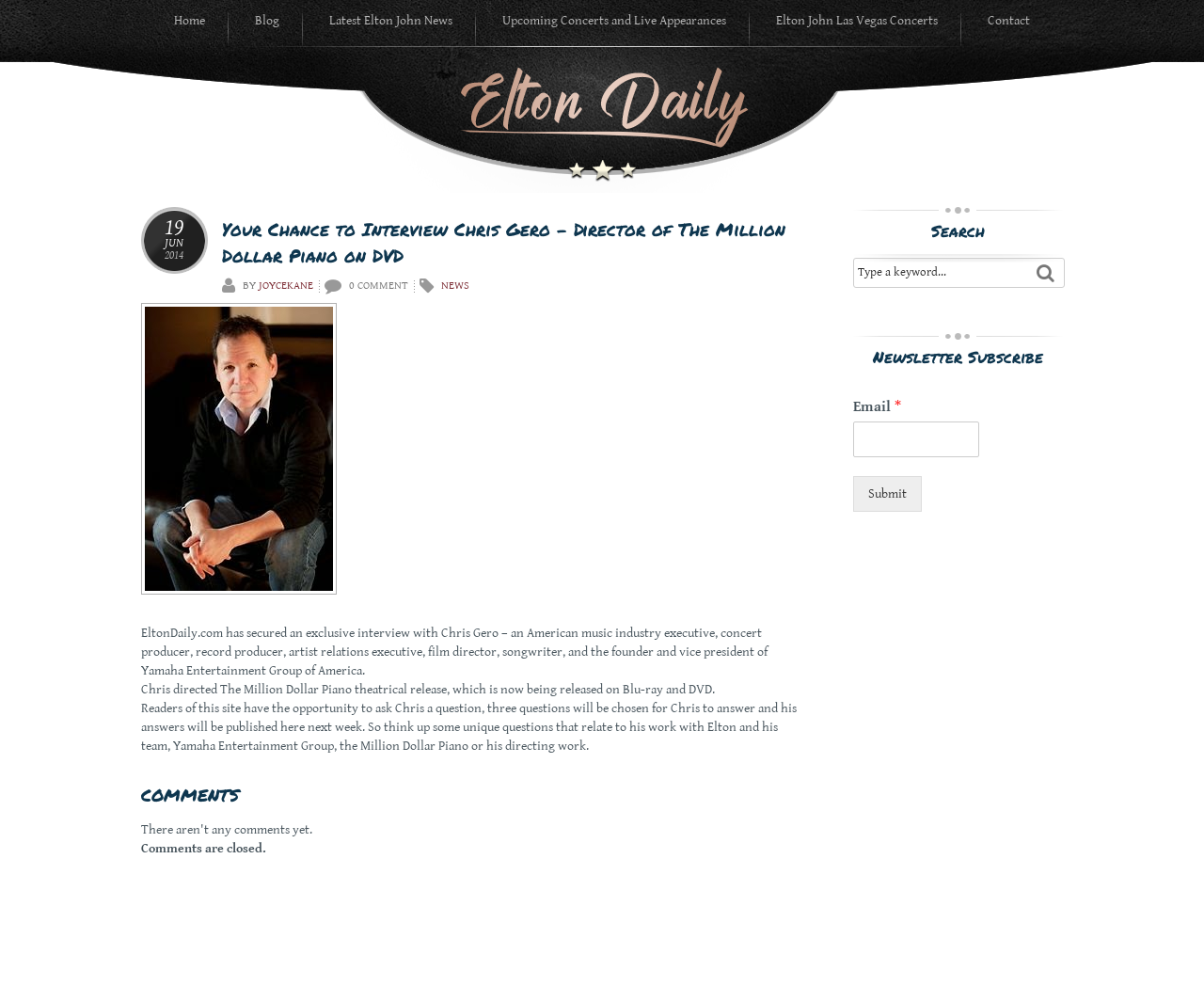What is the main heading displayed on the webpage? Please provide the text.

Your Chance to Interview Chris Gero – Director of The Million Dollar Piano on DVD